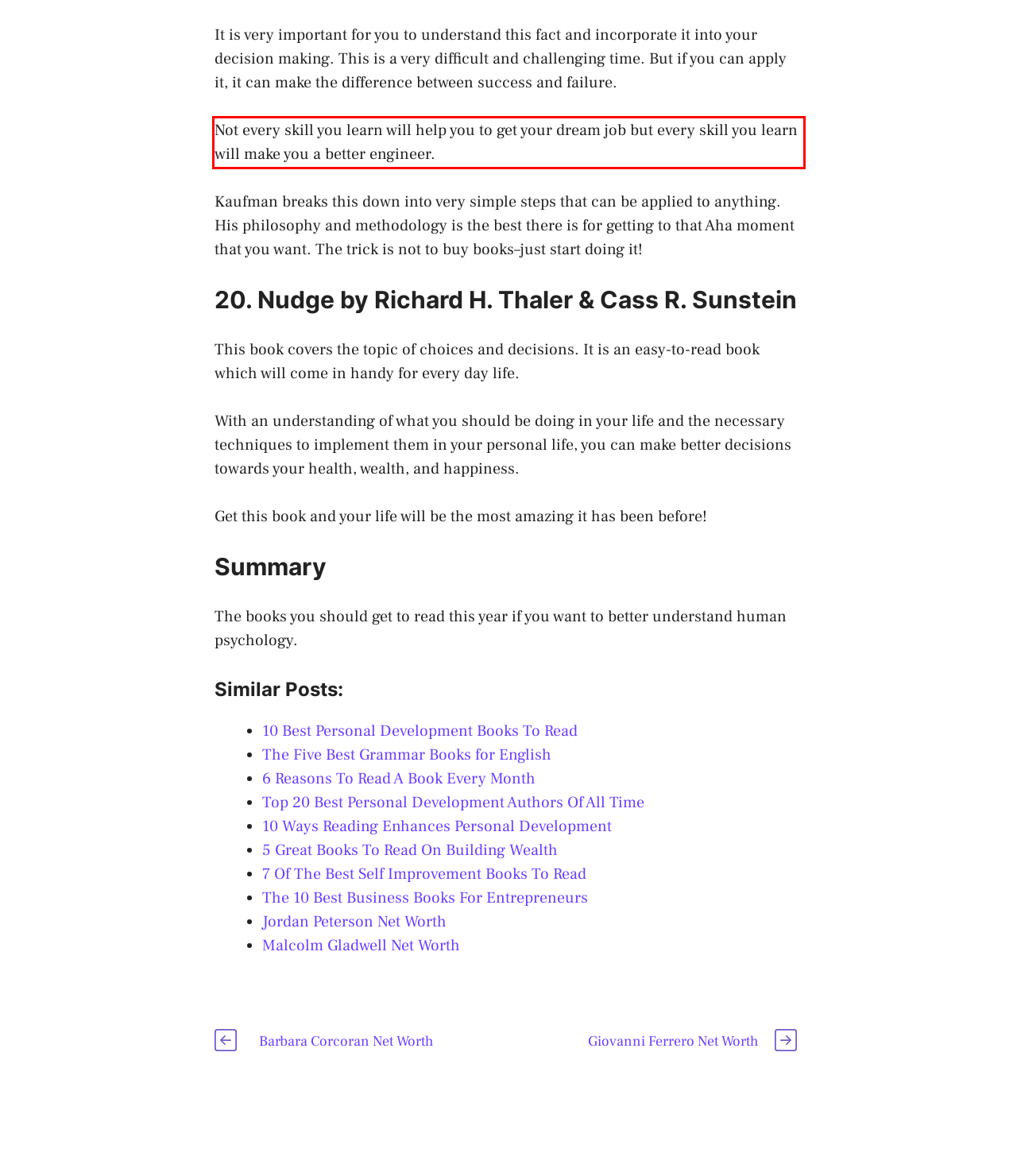You are given a screenshot showing a webpage with a red bounding box. Perform OCR to capture the text within the red bounding box.

Not every skill you learn will help you to get your dream job but every skill you learn will make you a better engineer.